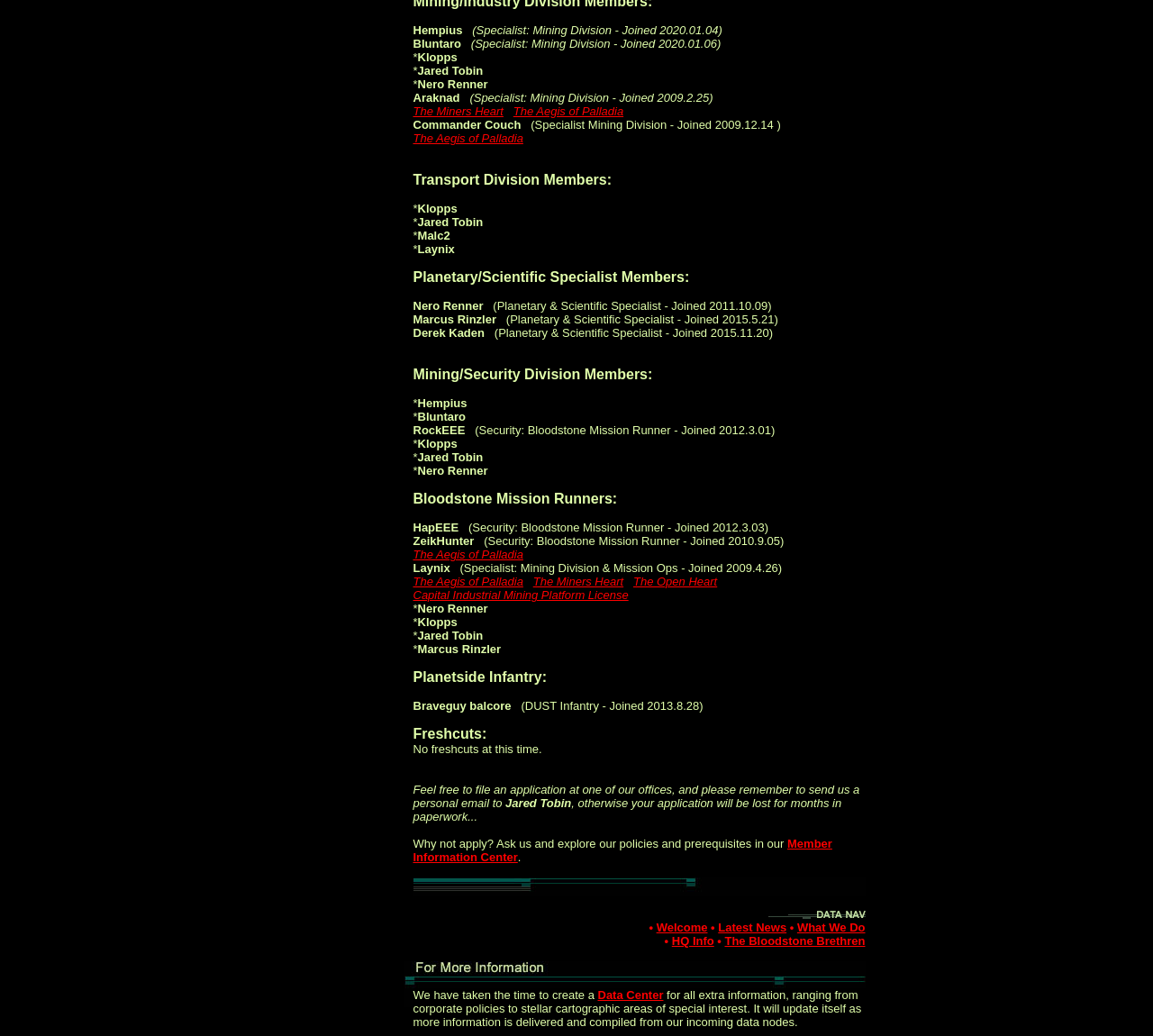Determine the bounding box coordinates for the UI element described. Format the coordinates as (top-left x, top-left y, bottom-right x, bottom-right y) and ensure all values are between 0 and 1. Element description: The Aegis of Palladia

[0.358, 0.555, 0.454, 0.568]